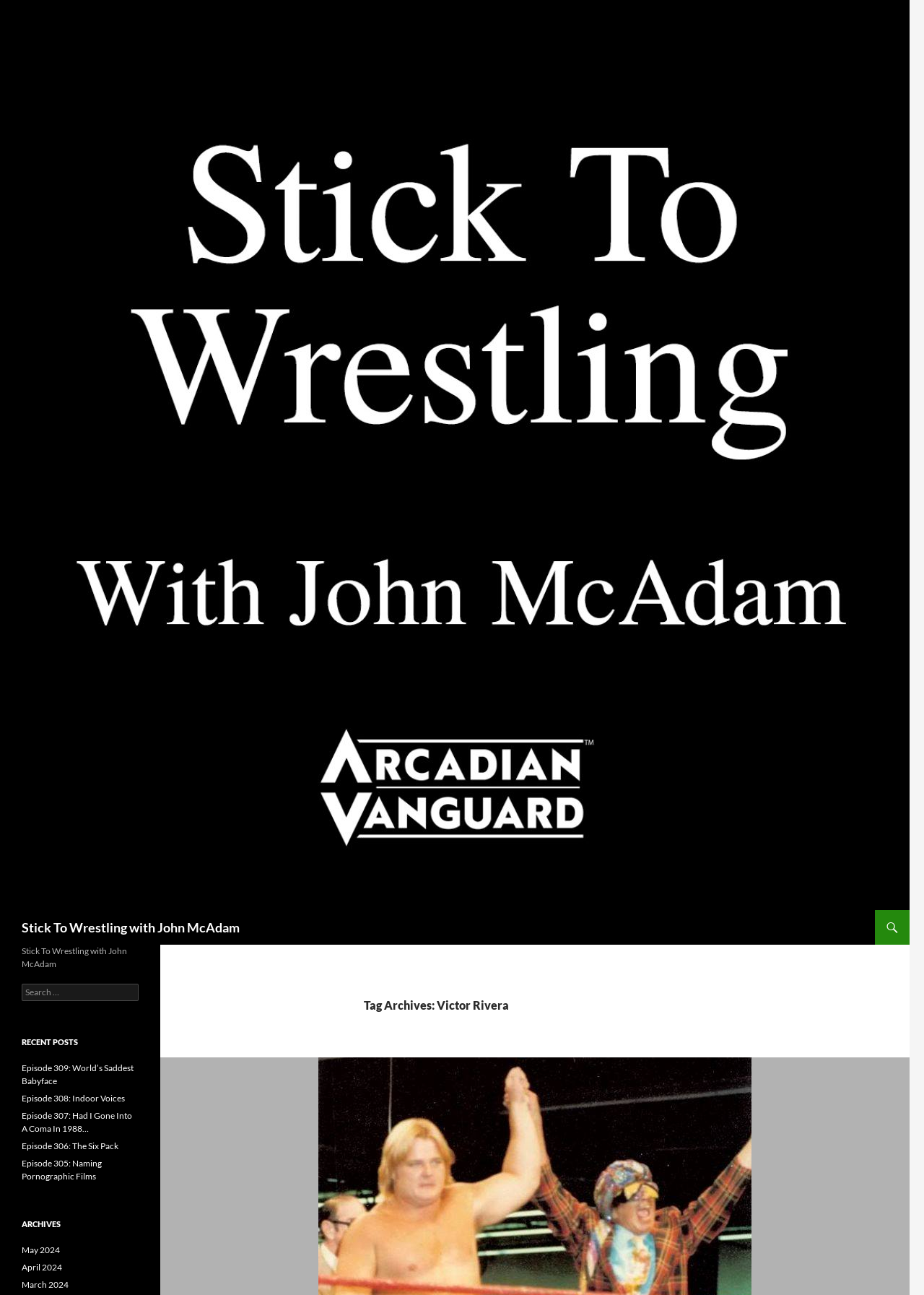Answer with a single word or phrase: 
What is the purpose of the search box?

To search for content